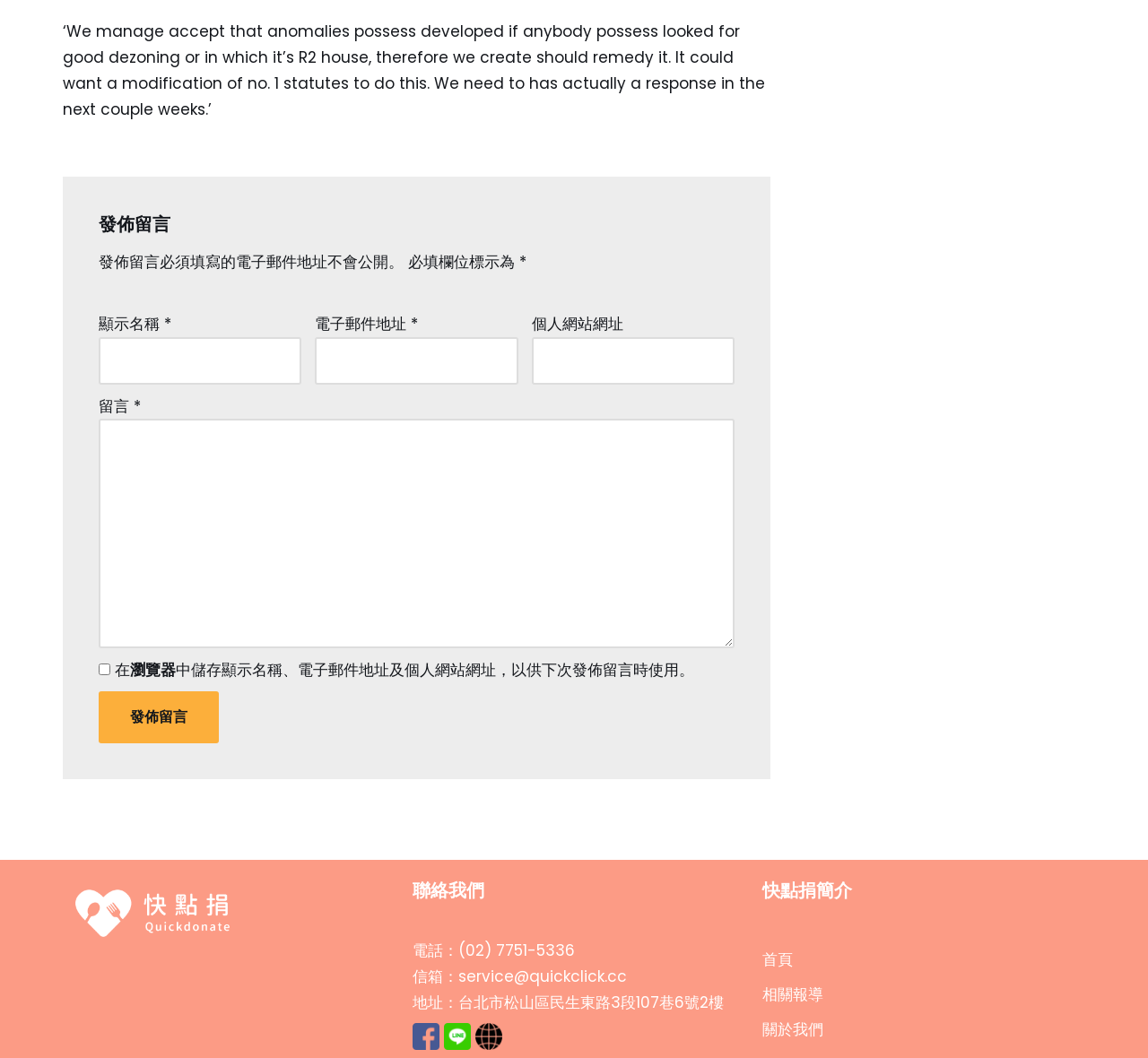What is the phone number listed under '聯絡我們'?
Answer with a single word or short phrase according to what you see in the image.

(02) 7751-5336